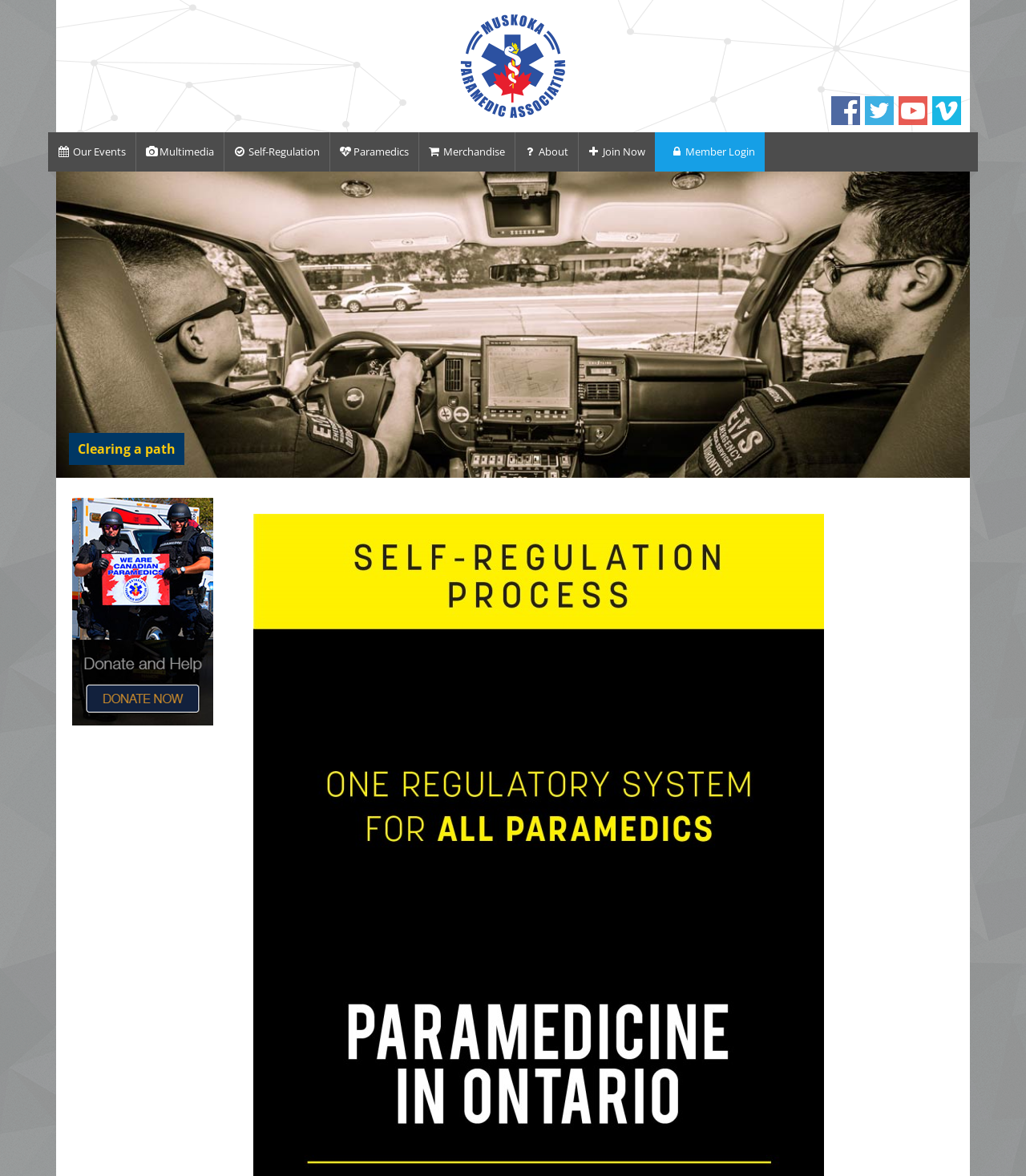Using the given element description, provide the bounding box coordinates (top-left x, top-left y, bottom-right x, bottom-right y) for the corresponding UI element in the screenshot: Join Now

[0.564, 0.112, 0.639, 0.146]